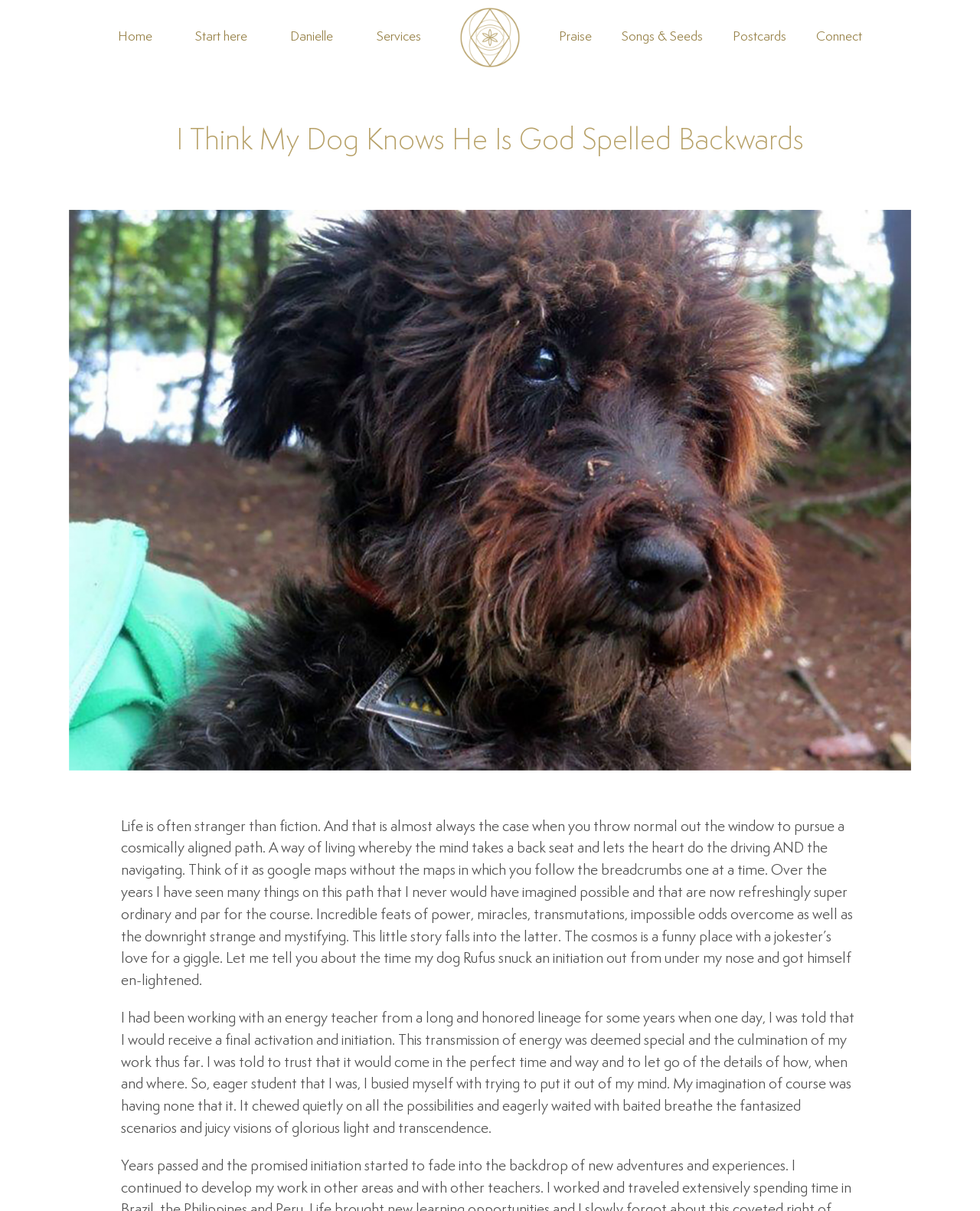Please find the bounding box coordinates of the clickable region needed to complete the following instruction: "Contact Us". The bounding box coordinates must consist of four float numbers between 0 and 1, i.e., [left, top, right, bottom].

None